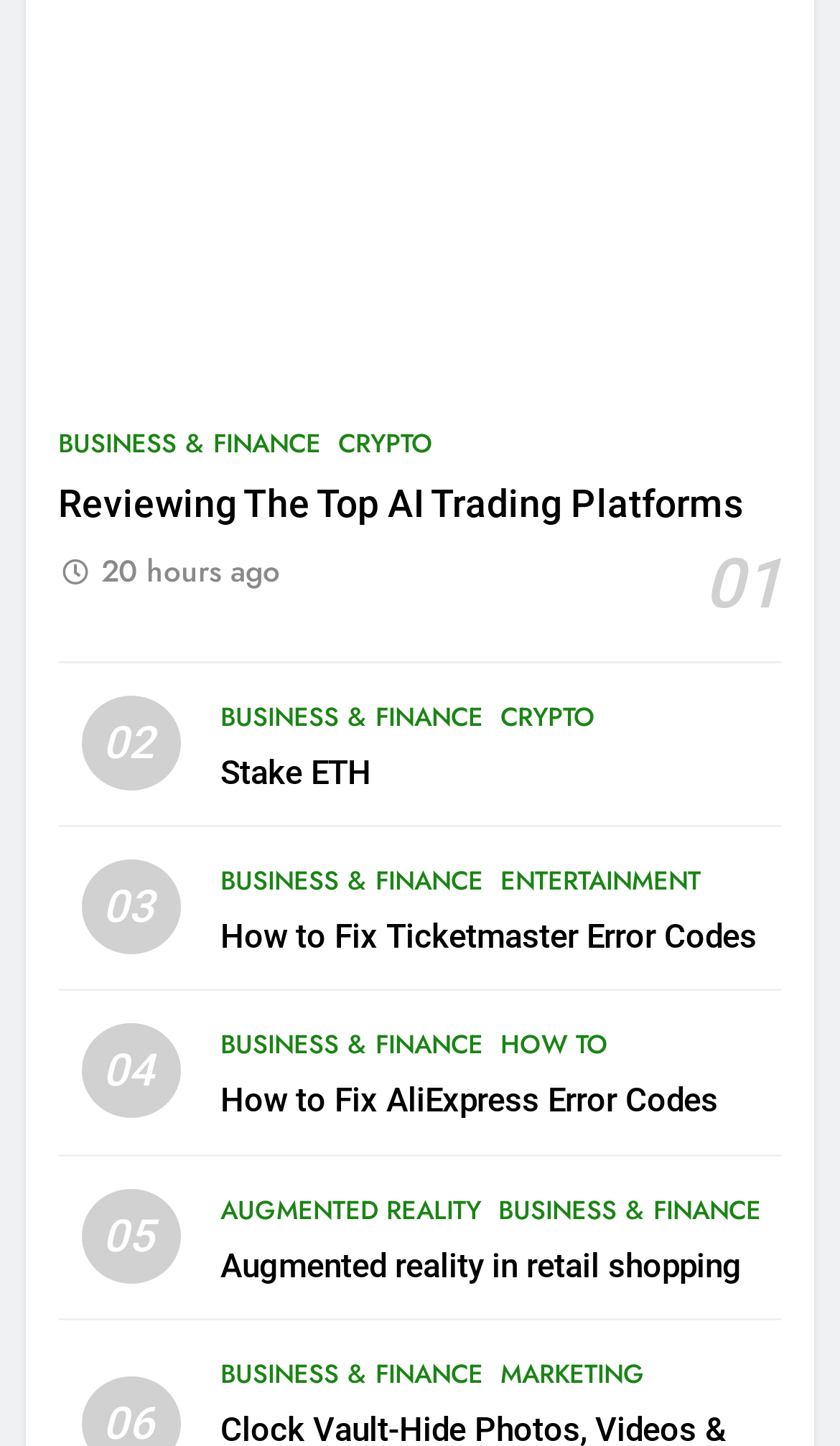Please give a concise answer to this question using a single word or phrase: 
What categories are listed on the webpage?

BUSINESS & FINANCE, CRYPTO, ENTERTAINMENT, HOW TO, AUGMENTED REALITY, MARKETING